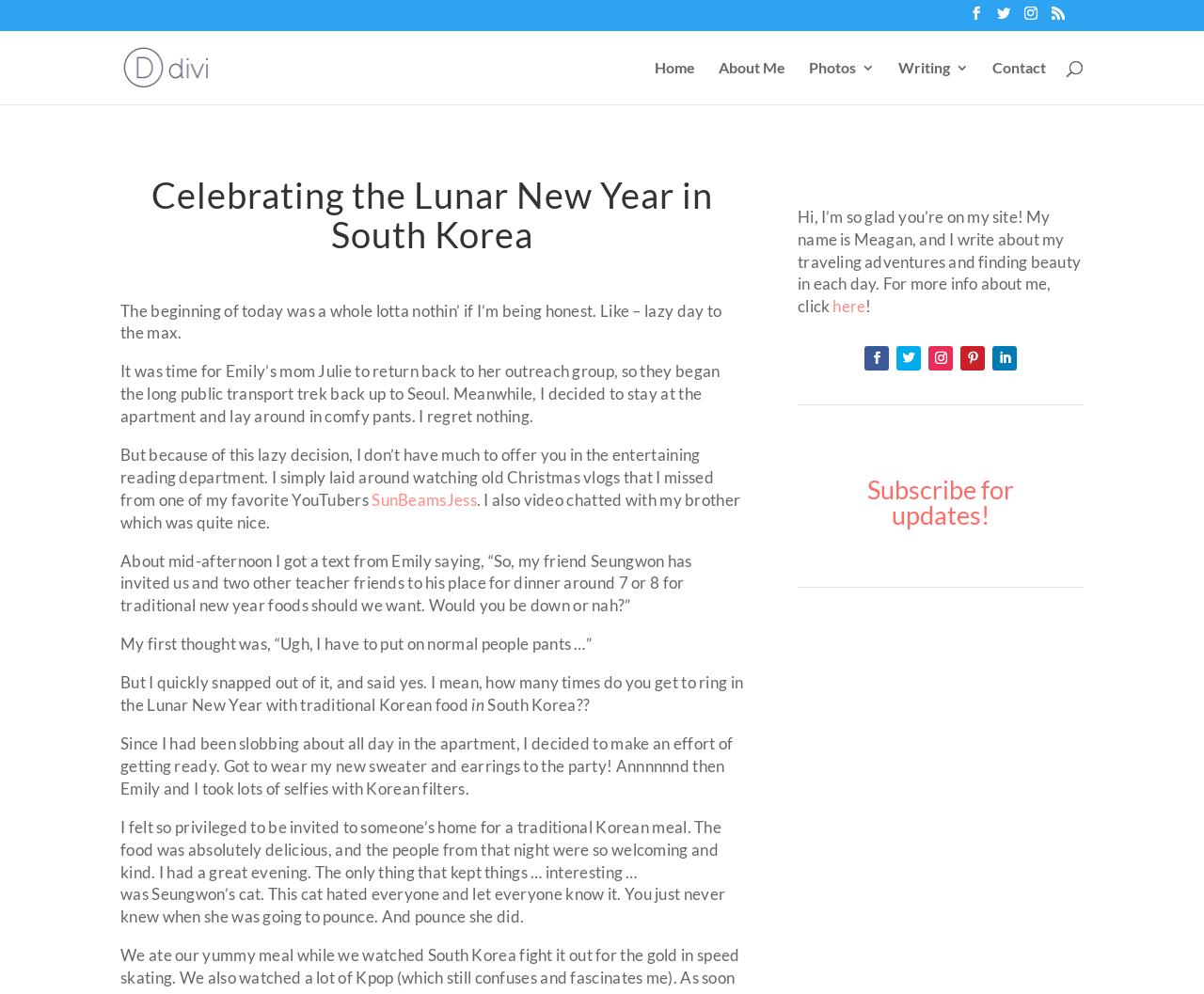What was the author doing on the lazy day?
Could you please answer the question thoroughly and with as much detail as possible?

According to the text, the author spent the lazy day watching old Christmas vlogs from one of their favorite YouTubers, SunBeamsJess, and also video chatted with their brother.